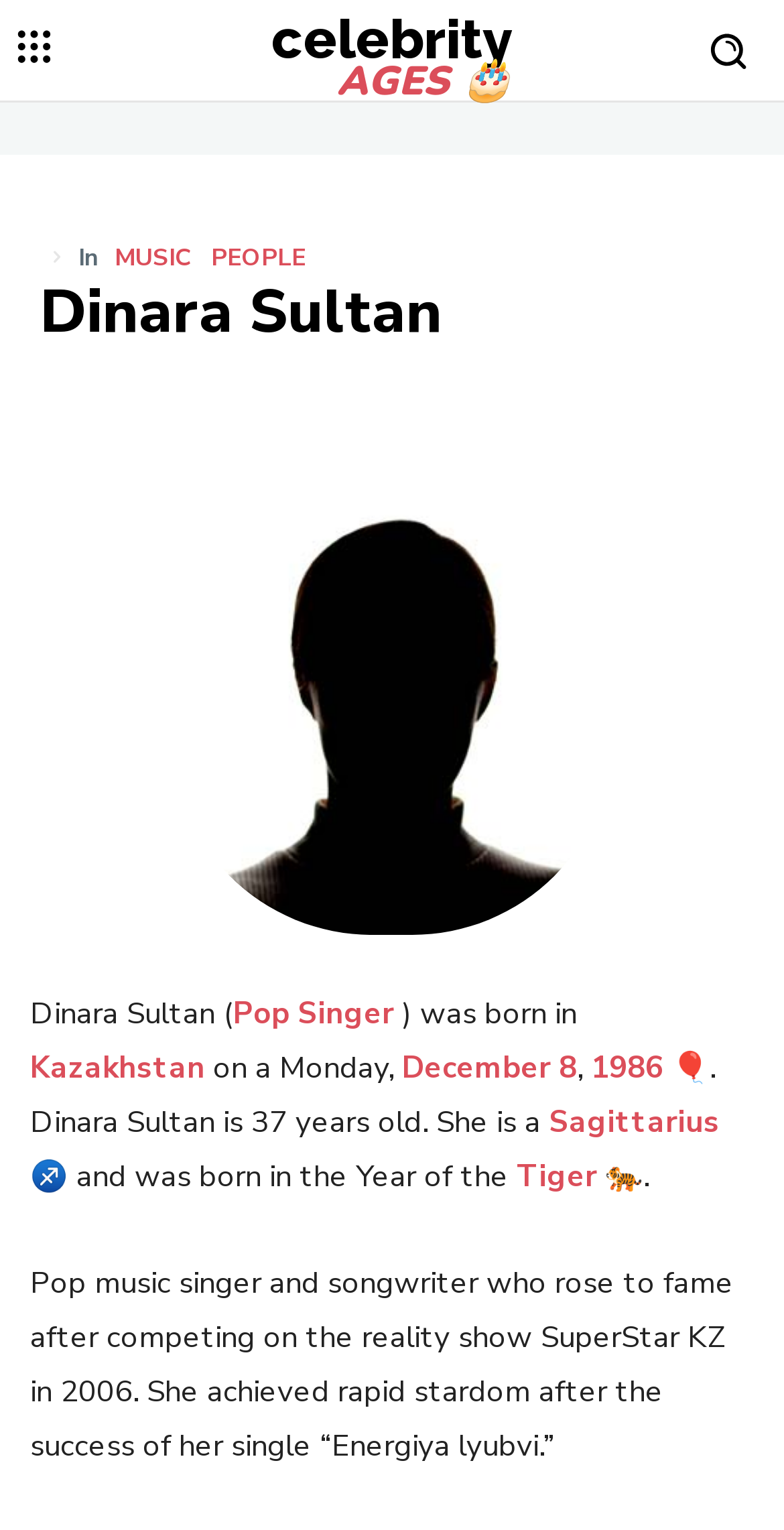Could you find the bounding box coordinates of the clickable area to complete this instruction: "Click the 'MUSIC' link"?

[0.146, 0.161, 0.244, 0.176]